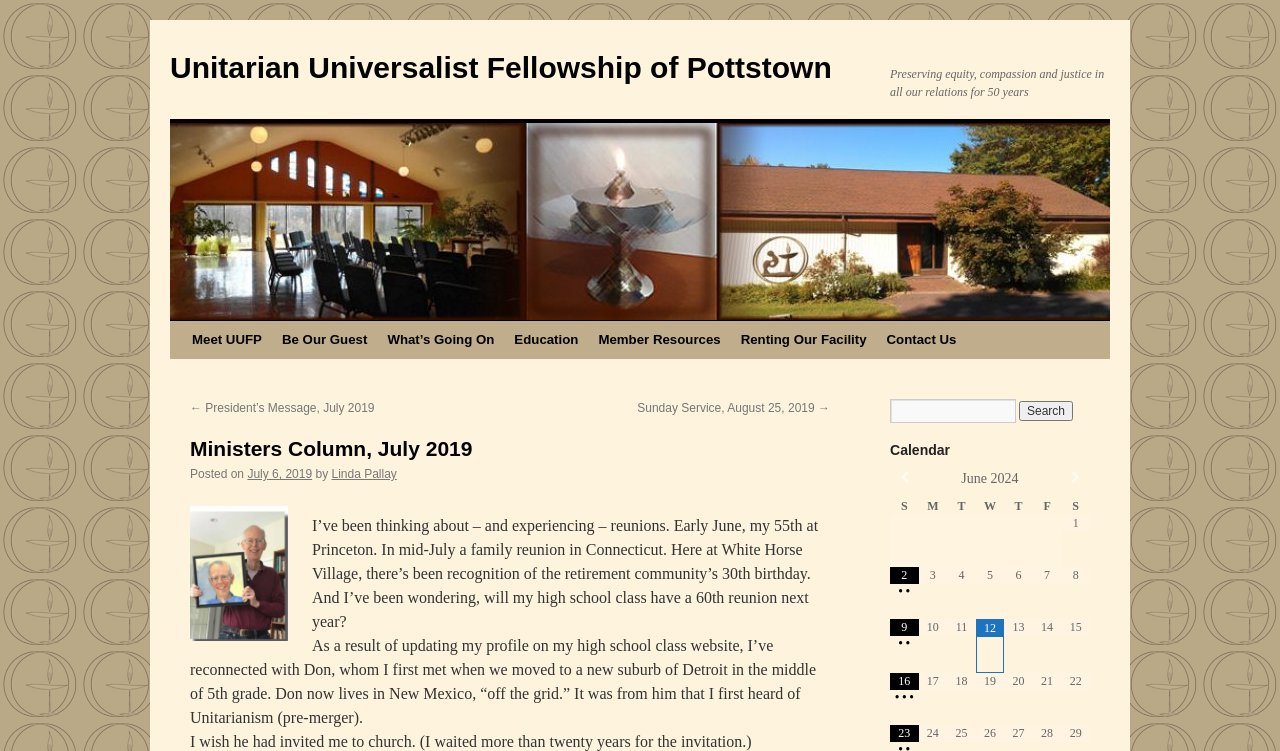What is the name of the fellowship?
Provide a thorough and detailed answer to the question.

The name of the fellowship can be found in the link at the top of the page, which says 'Unitarian Universalist Fellowship of Pottstown'.